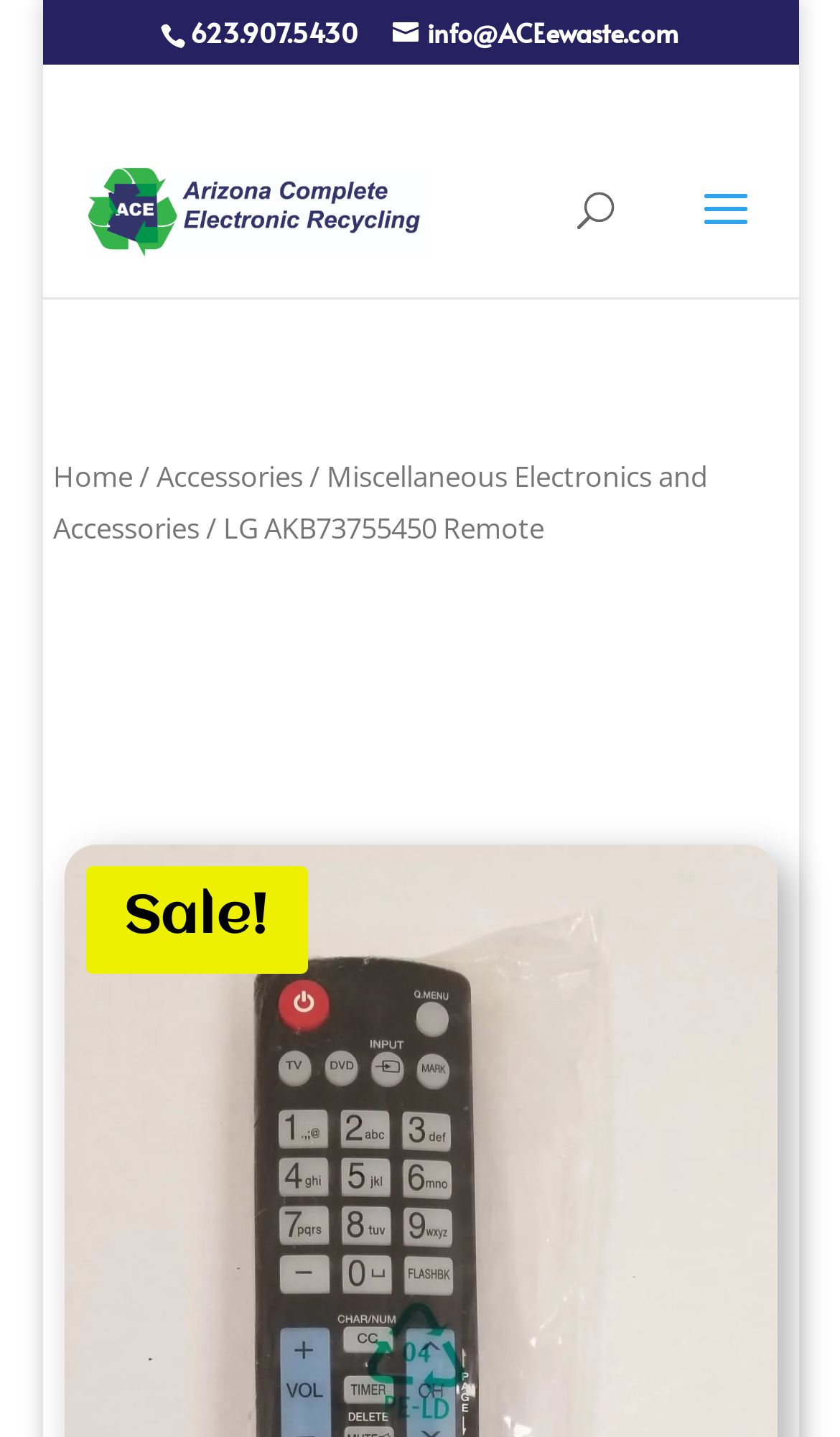What is the phone number on the webpage?
Please give a detailed and elaborate answer to the question based on the image.

I found the phone number by looking at the static text element with the bounding box coordinates [0.227, 0.01, 0.427, 0.034], which contains the phone number '623.907.5430'.